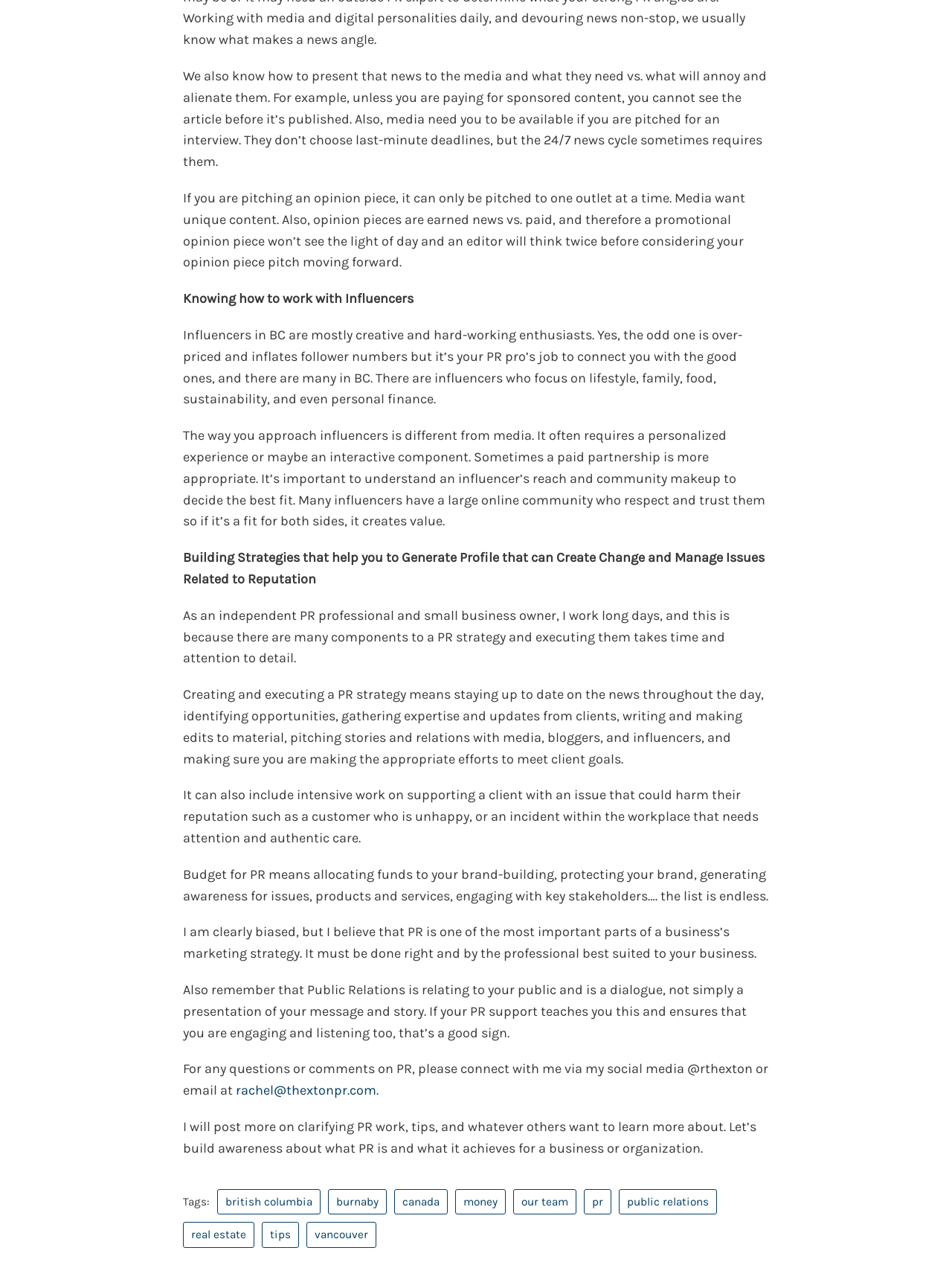What is the role of a PR professional?
Using the information from the image, provide a comprehensive answer to the question.

A PR professional's role is to execute a PR strategy, which includes staying up to date on news, identifying opportunities, gathering expertise, writing and editing material, pitching stories, and building relationships with media, bloggers, and influencers to meet client goals.